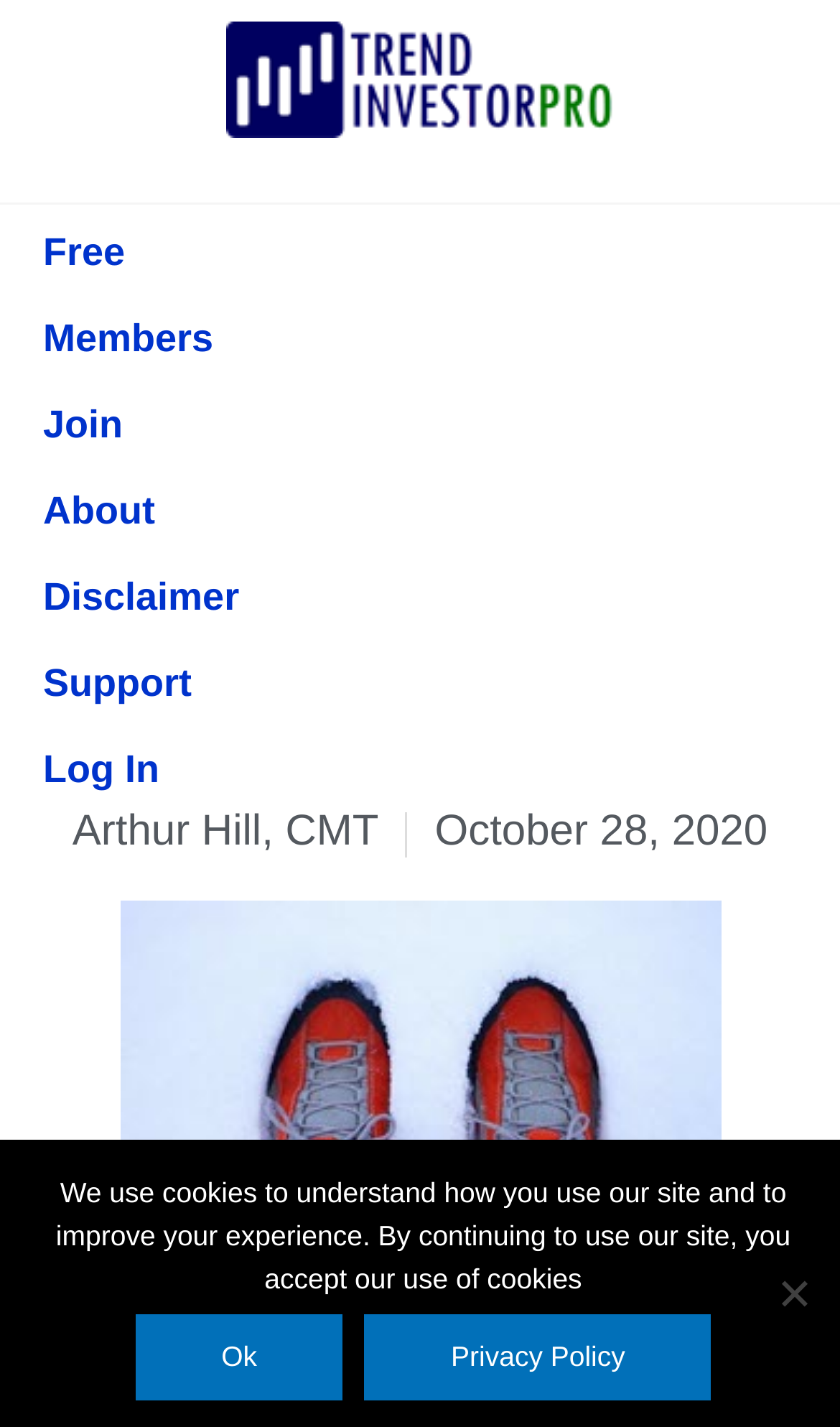Provide the bounding box coordinates of the area you need to click to execute the following instruction: "click the link to view the article".

[0.269, 0.015, 0.731, 0.097]